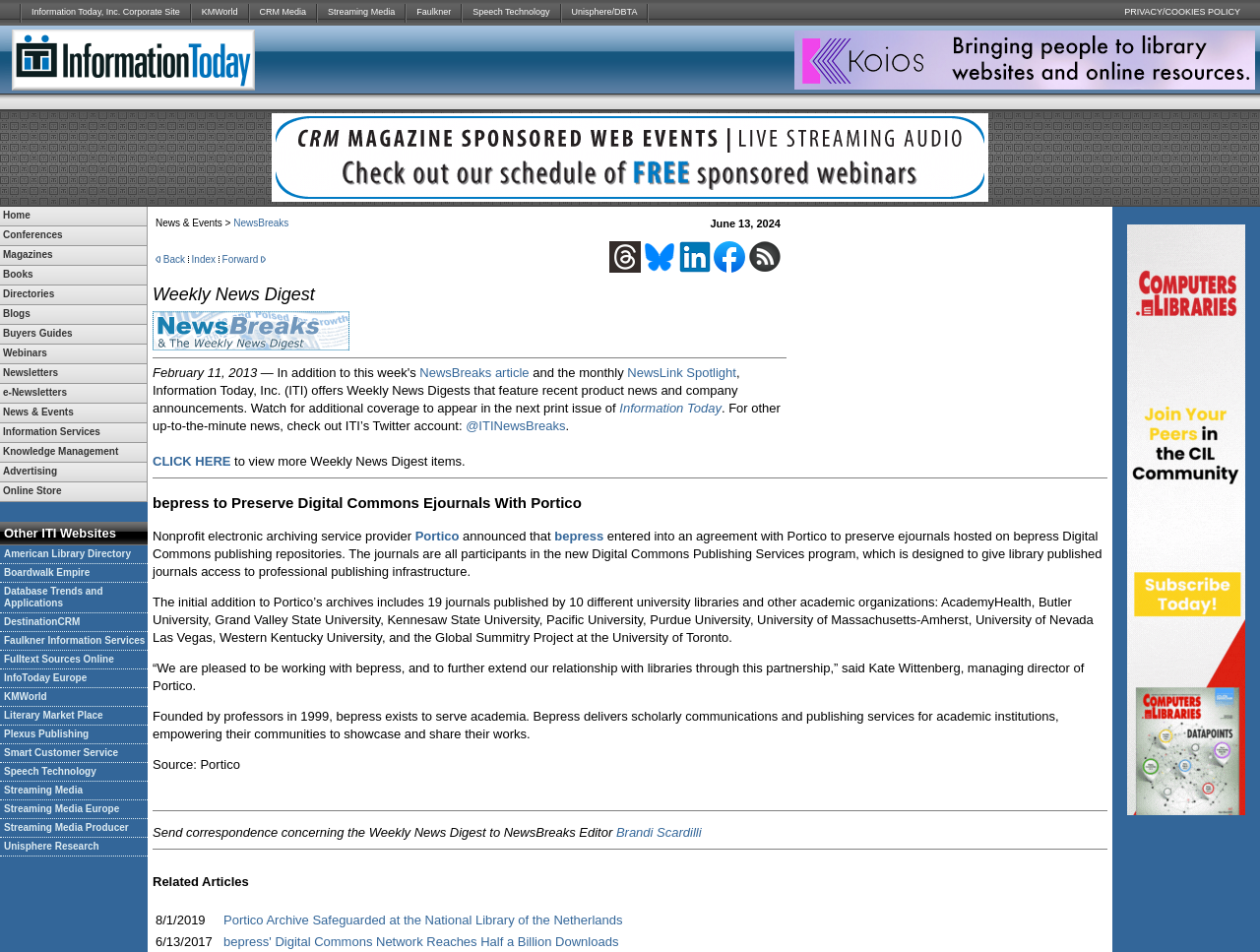Provide a brief response in the form of a single word or phrase:
What is the name of the first magazine listed?

KMWorld